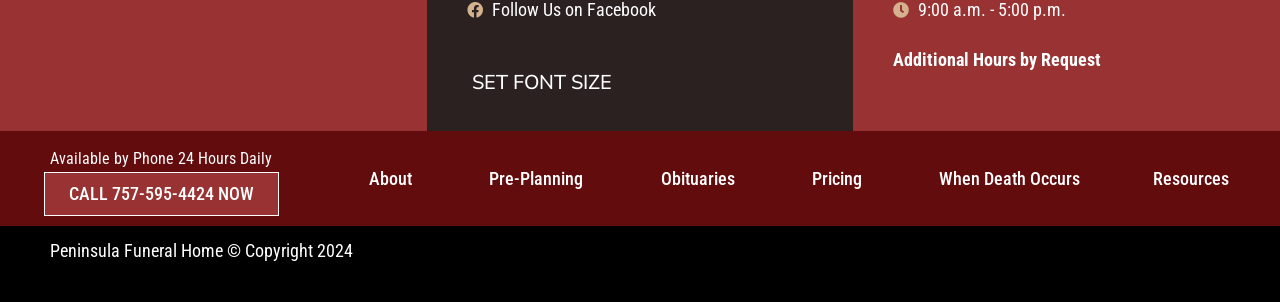Can you specify the bounding box coordinates of the area that needs to be clicked to fulfill the following instruction: "Call the funeral home"?

[0.034, 0.57, 0.218, 0.716]